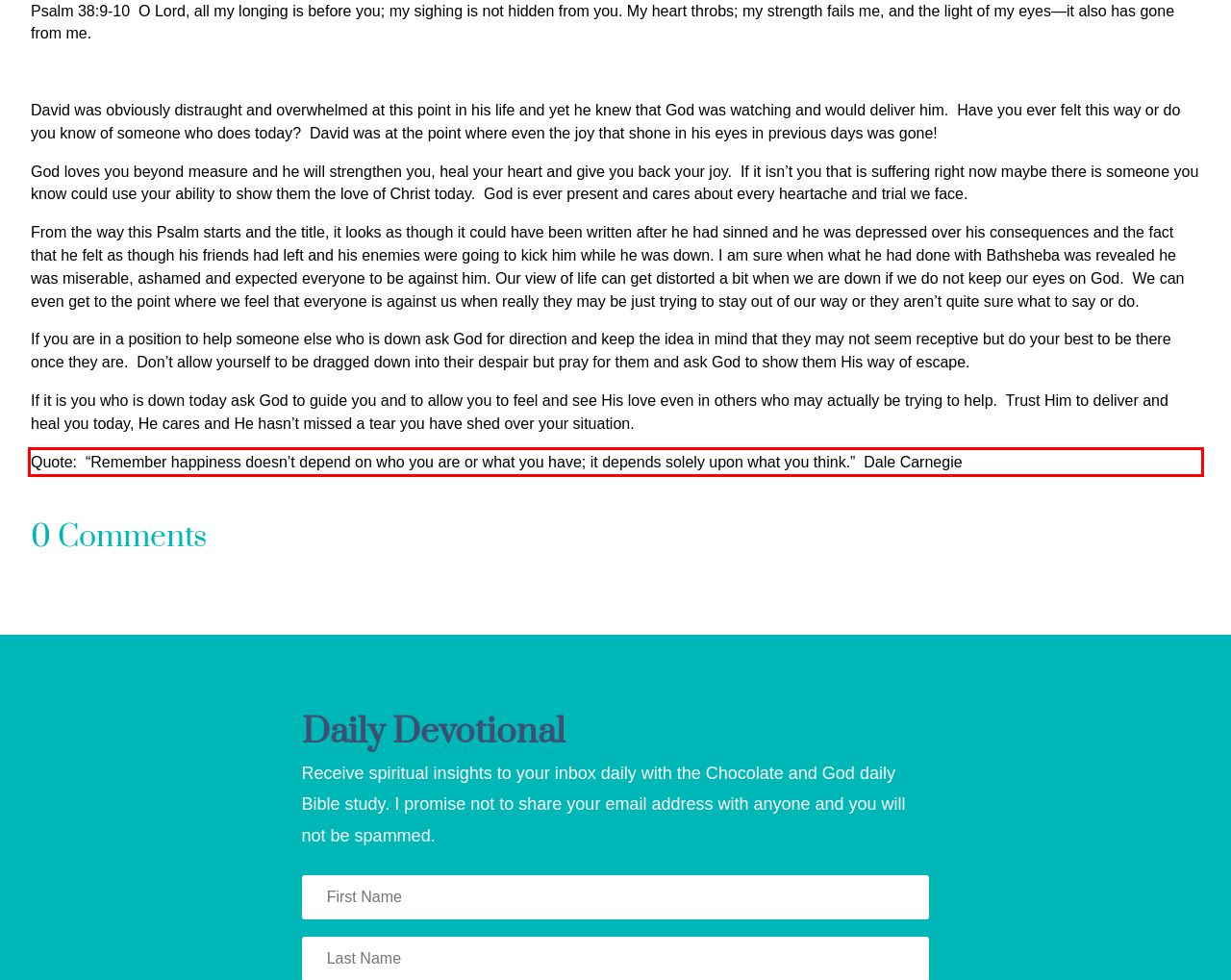Perform OCR on the text inside the red-bordered box in the provided screenshot and output the content.

Quote: “Remember happiness doesn’t depend on who you are or what you have; it depends solely upon what you think.” Dale Carnegie